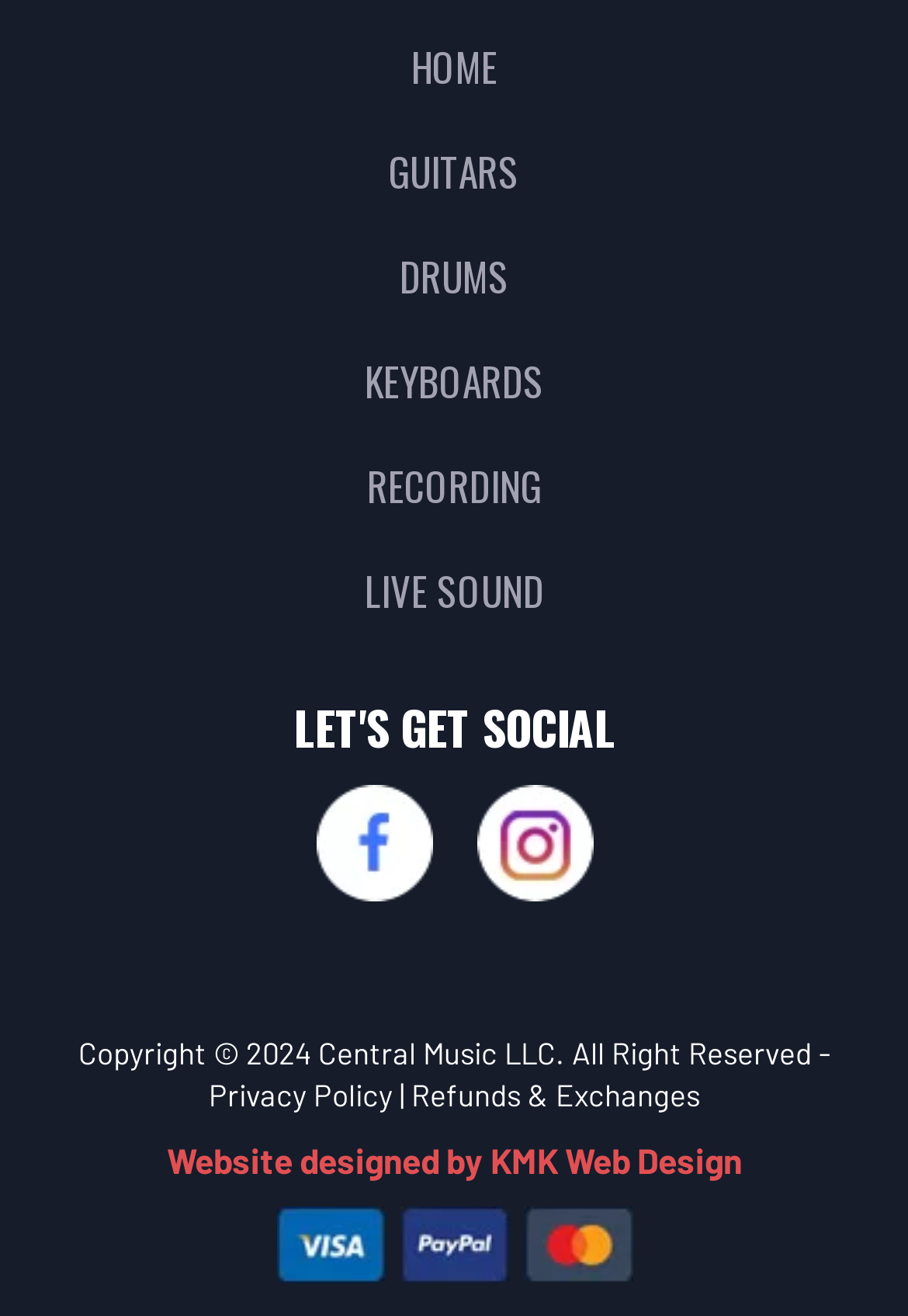Locate the bounding box coordinates of the clickable part needed for the task: "Click on HOME".

[0.453, 0.028, 0.547, 0.074]